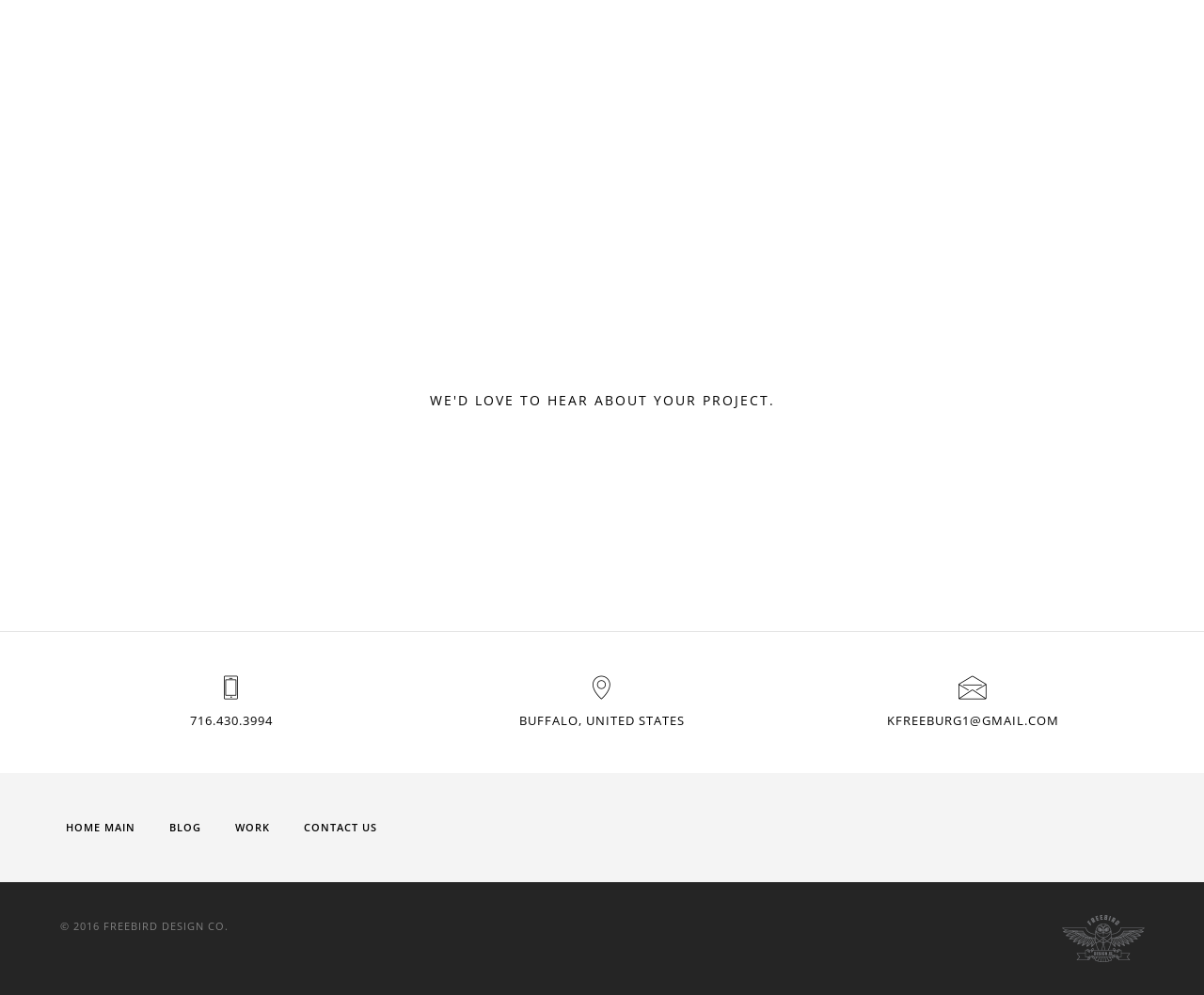Determine the bounding box for the UI element that matches this description: "kfreeburg1@gmail.com".

[0.737, 0.716, 0.88, 0.733]